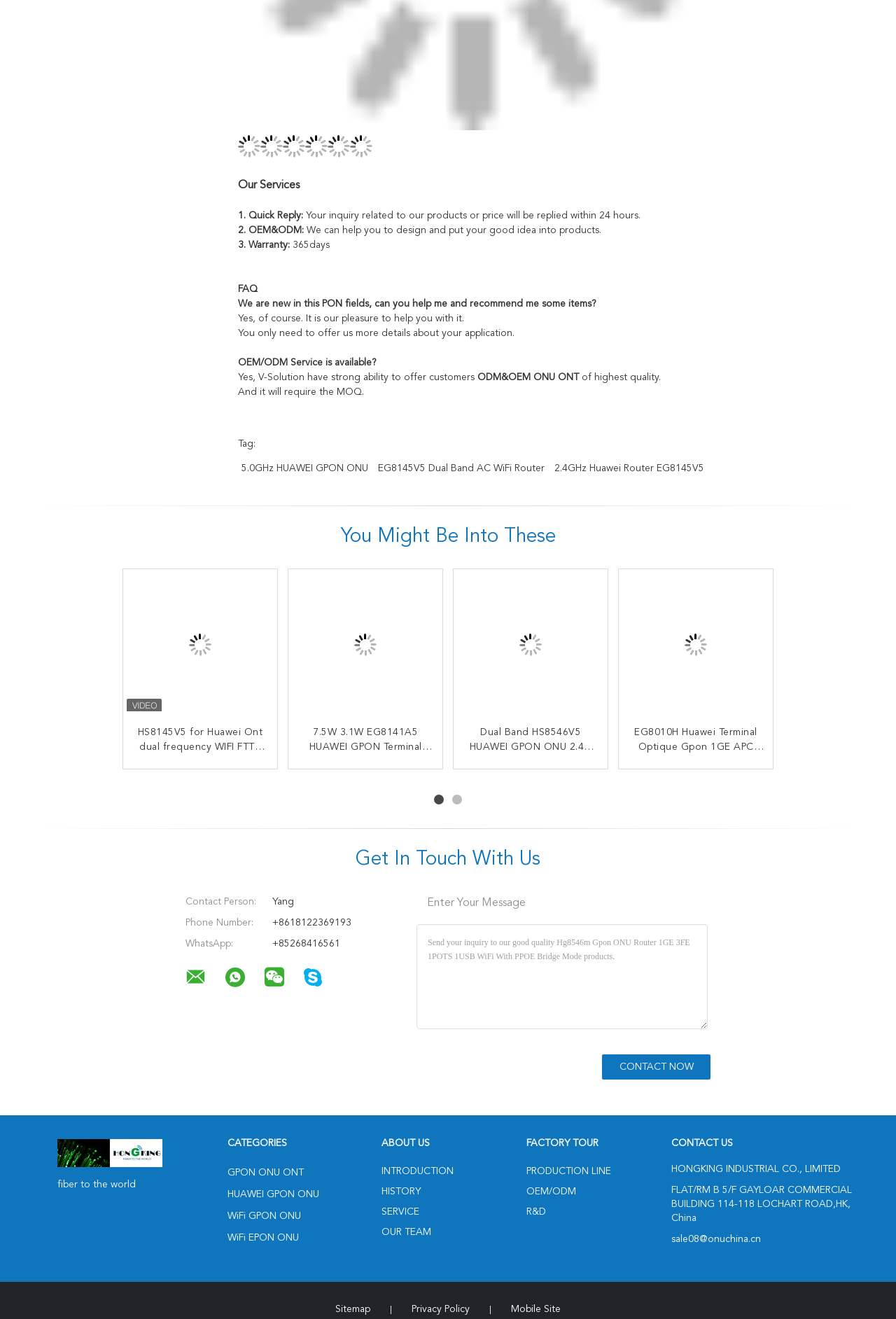Find the bounding box coordinates of the area to click in order to follow the instruction: "Read the 'Customer Spotlight' article".

None